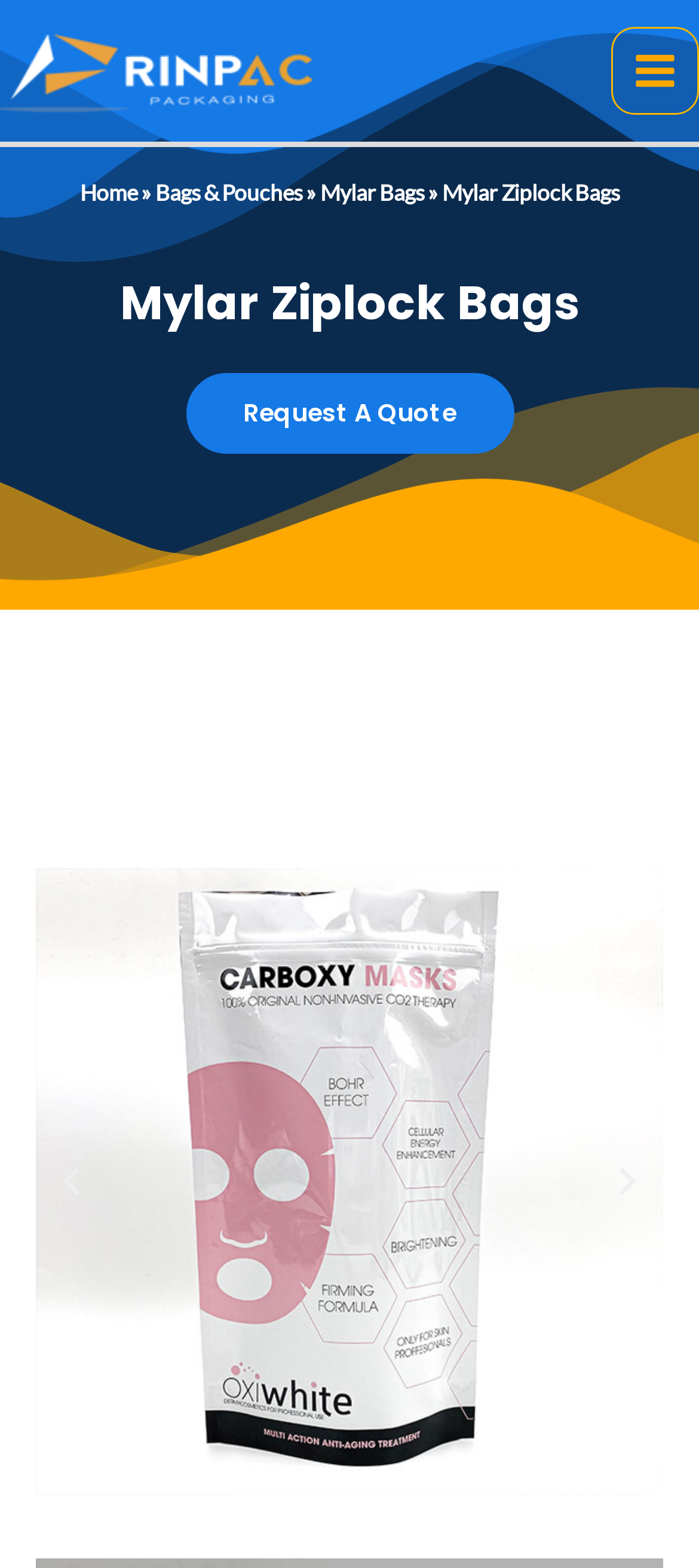Can you give a comprehensive explanation to the question given the content of the image?
How do you navigate through the product images?

The product images can be navigated through by using the 'Previous' and 'Next' buttons located below the main image. These buttons allow you to view different product images.